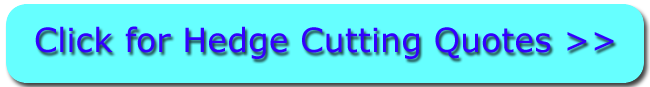Use a single word or phrase to answer the question: 
What is the purpose of the button?

to get quotes